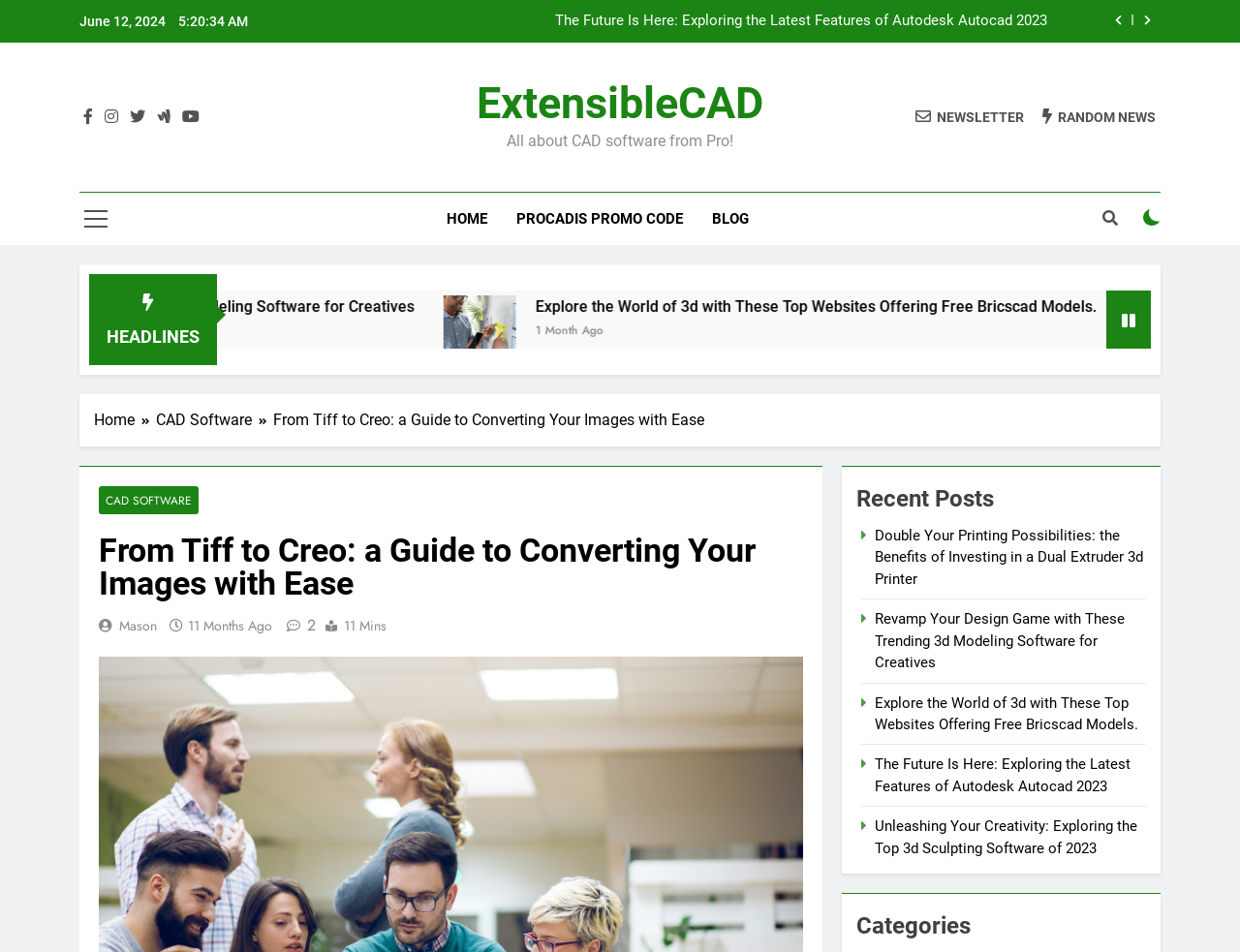Given the description "Random News", determine the bounding box of the corresponding UI element.

[0.841, 0.113, 0.932, 0.132]